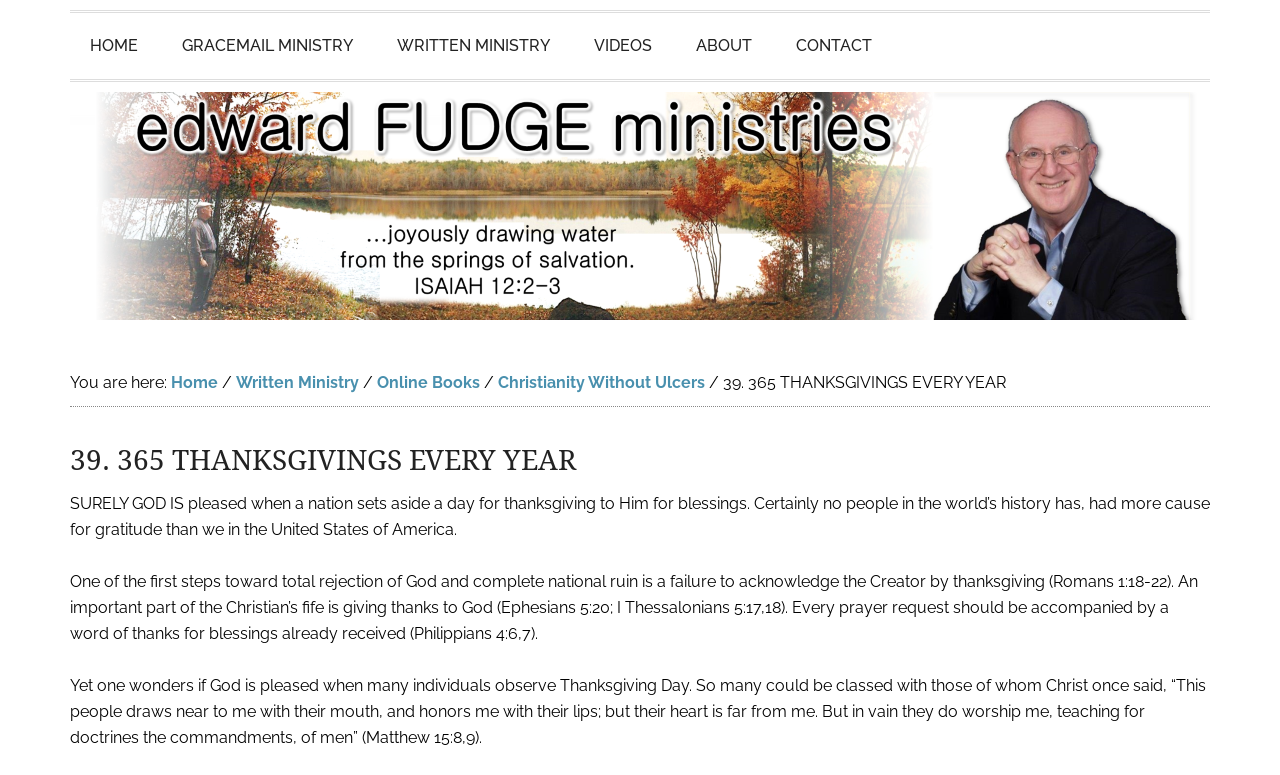Point out the bounding box coordinates of the section to click in order to follow this instruction: "go to home page".

[0.055, 0.017, 0.123, 0.102]